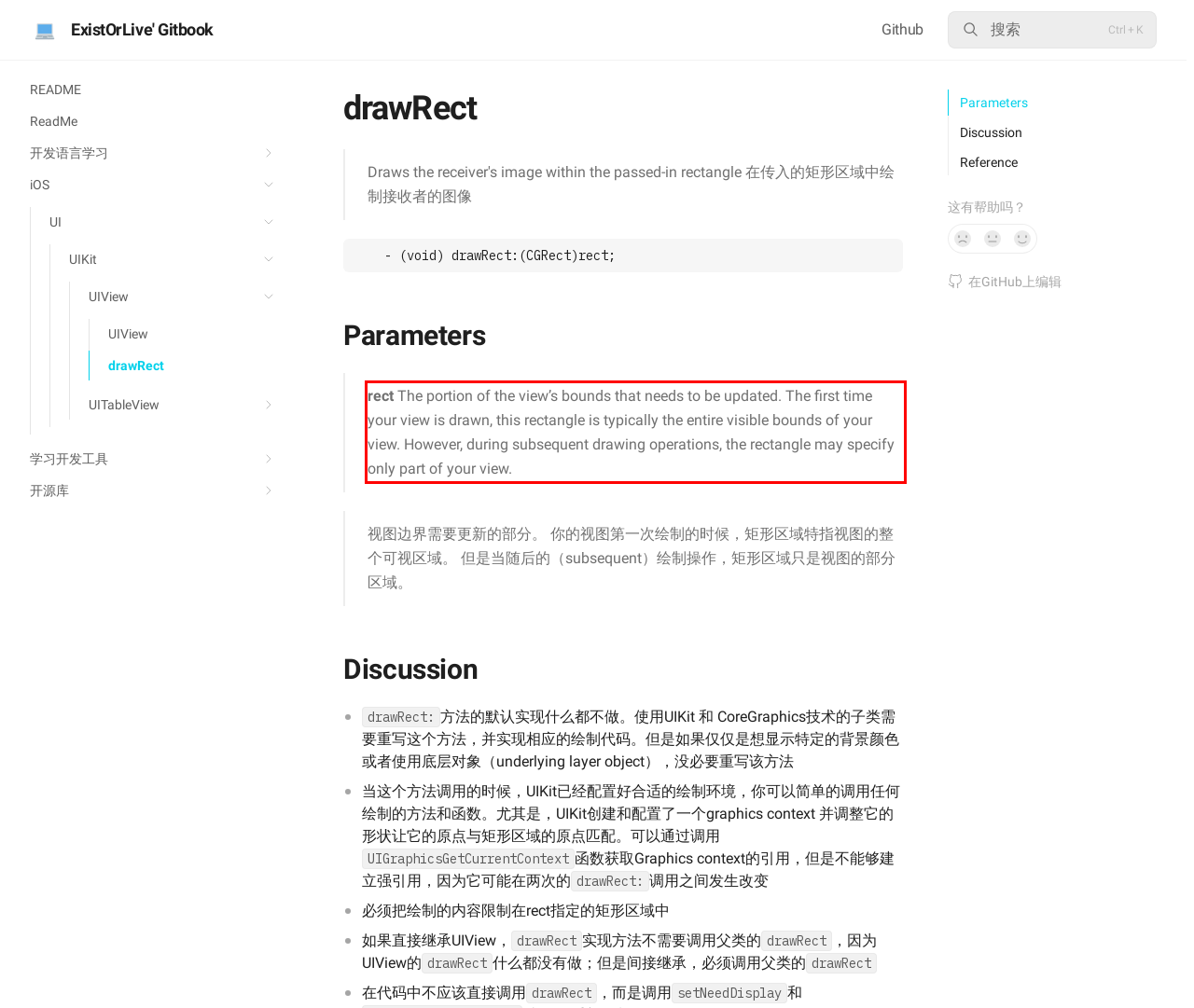You are looking at a screenshot of a webpage with a red rectangle bounding box. Use OCR to identify and extract the text content found inside this red bounding box.

rect The portion of the view’s bounds that needs to be updated. The first time your view is drawn, this rectangle is typically the entire visible bounds of your view. However, during subsequent drawing operations, the rectangle may specify only part of your view.